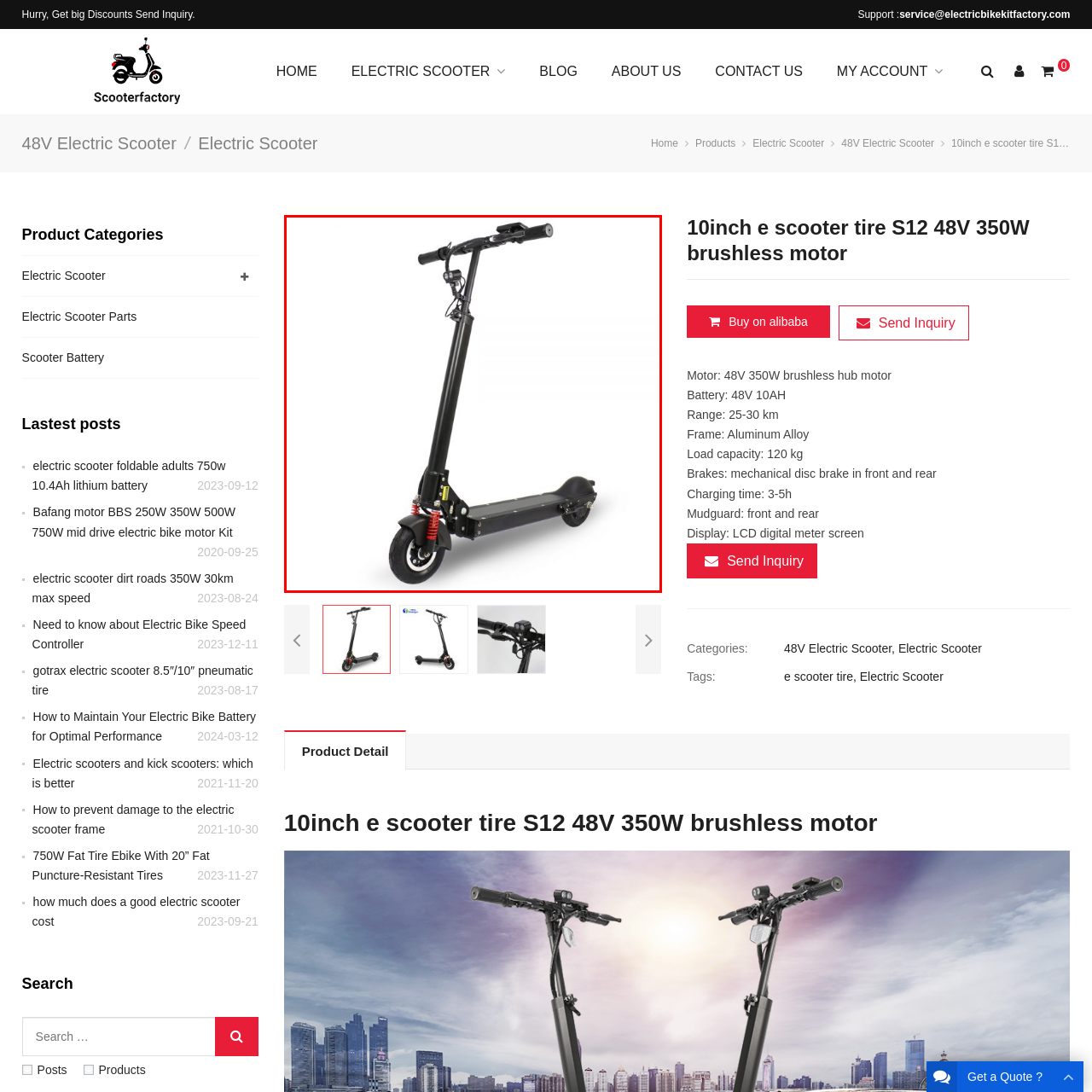What is the purpose of the suspension system?
Check the image inside the red boundary and answer the question using a single word or brief phrase.

To absorb shocks